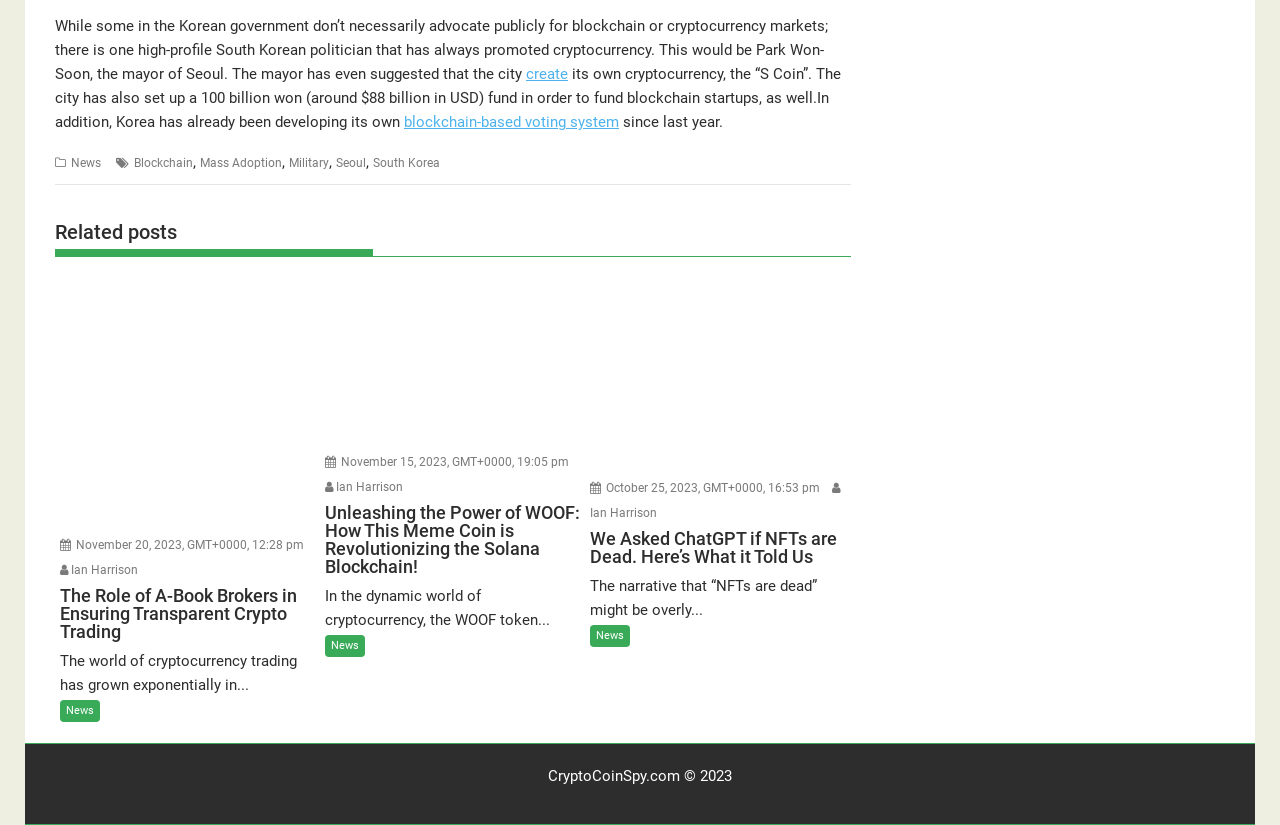Please respond to the question using a single word or phrase:
What is the date of the second related post?

November 15, 2023